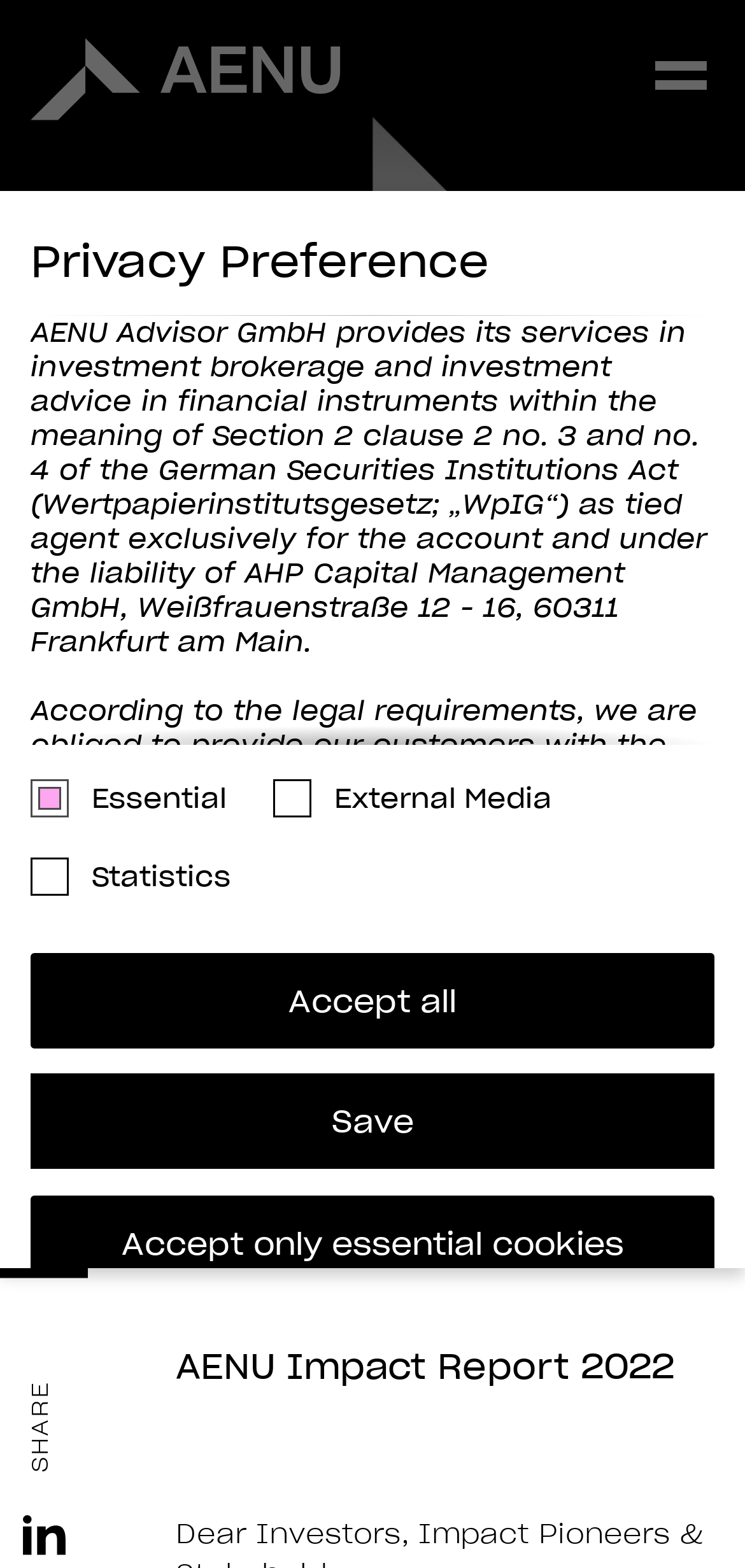Please find the bounding box for the UI component described as follows: "Individual Privacy Preferences".

[0.041, 0.839, 0.959, 0.9]